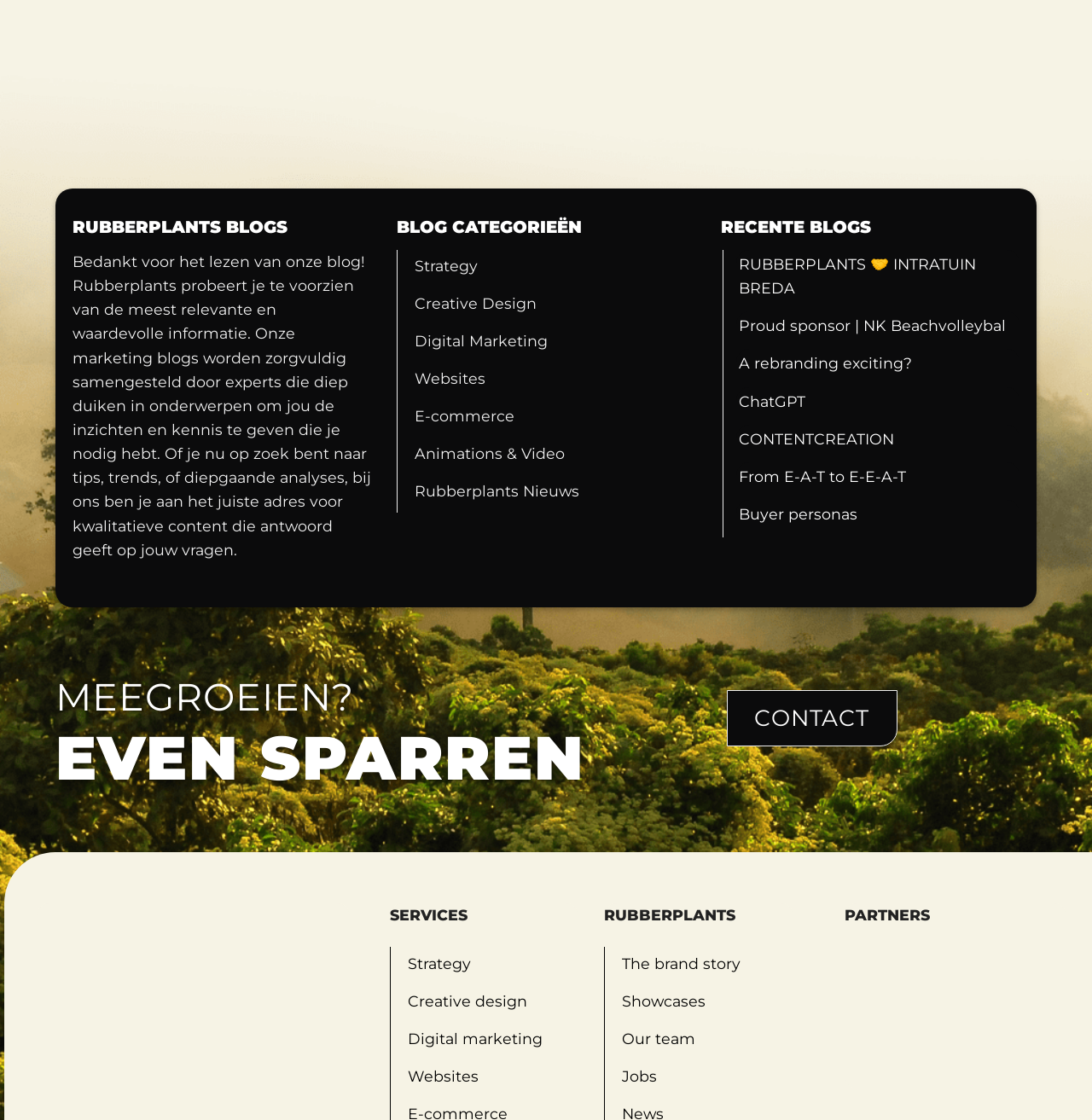Please identify the coordinates of the bounding box for the clickable region that will accomplish this instruction: "Click on the 'Strategy' link under 'BLOG CATEGORIEËN'".

[0.38, 0.223, 0.637, 0.257]